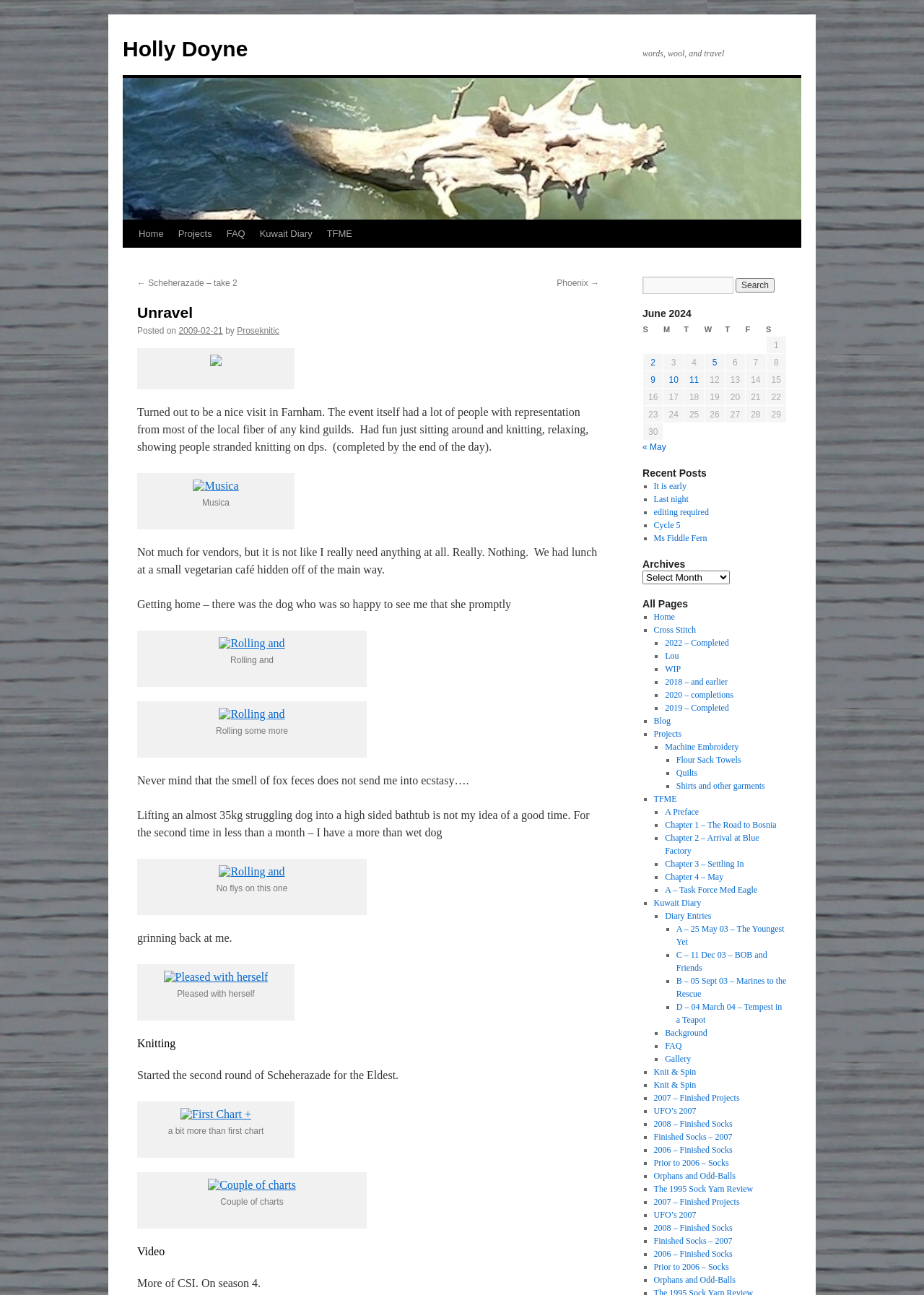Locate the bounding box of the UI element described in the following text: "Our Services".

None